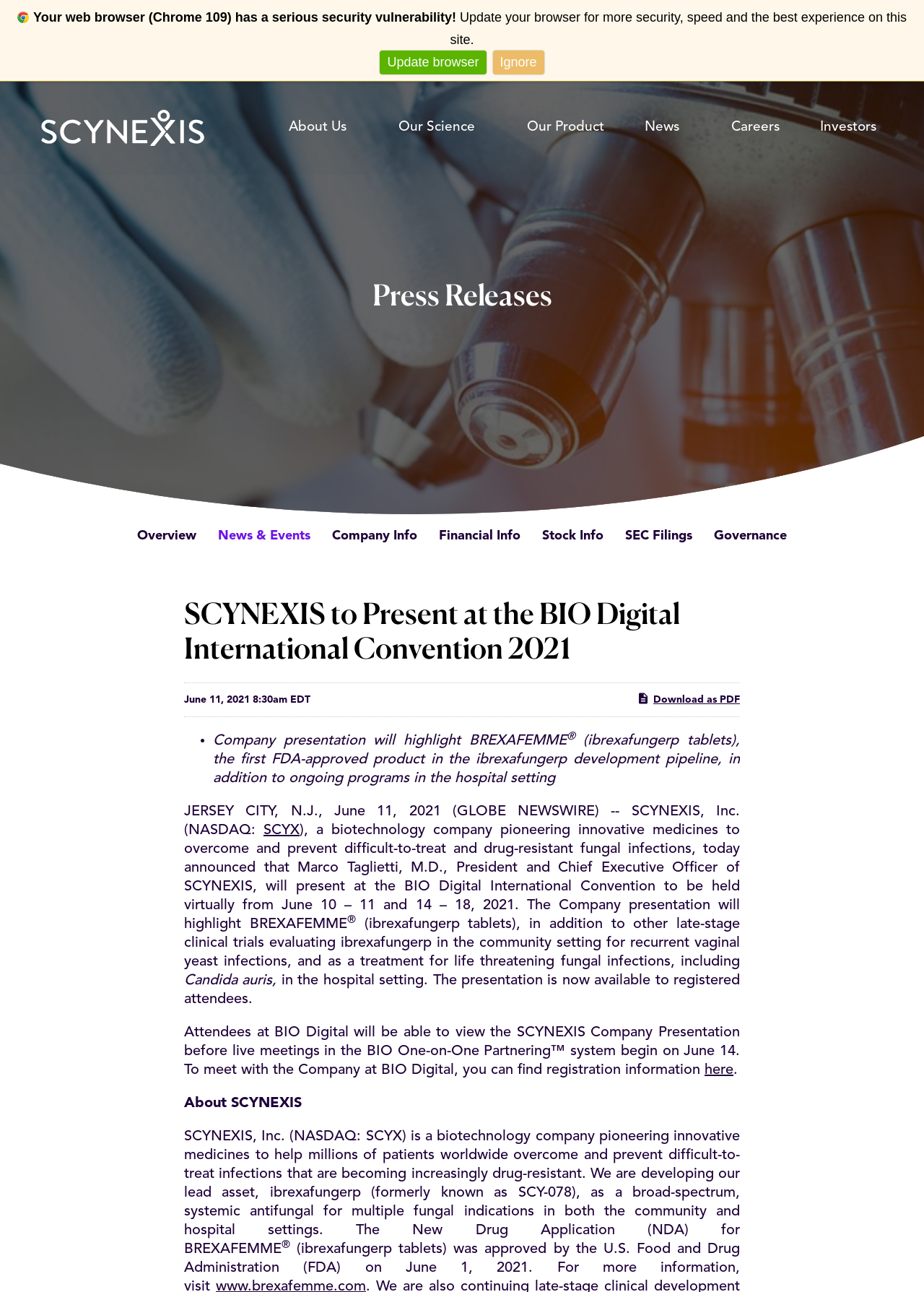Pinpoint the bounding box coordinates of the element that must be clicked to accomplish the following instruction: "click the eduPerson link". The coordinates should be in the format of four float numbers between 0 and 1, i.e., [left, top, right, bottom].

None